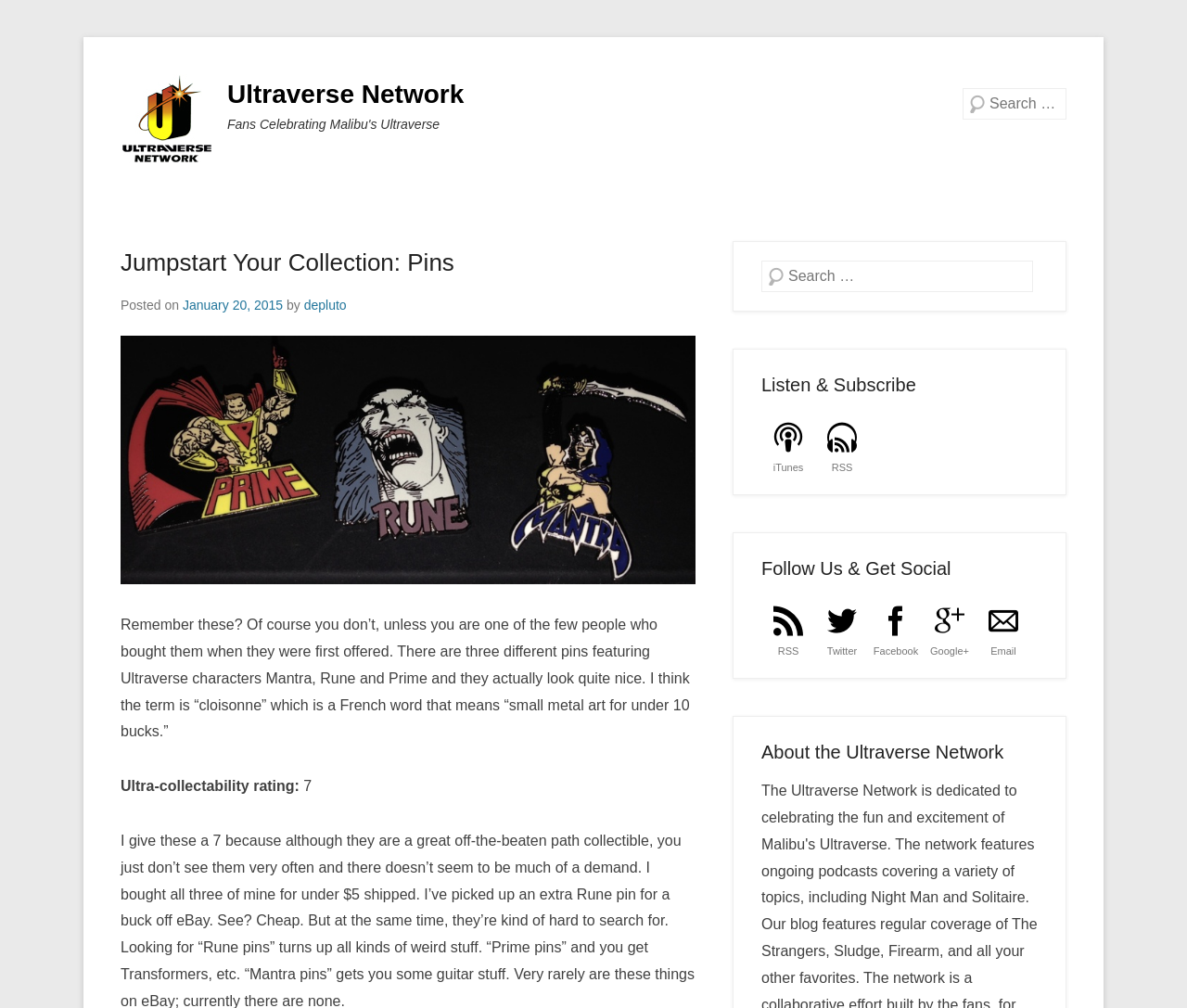How many Ultraverse characters are featured on the pins?
Based on the content of the image, thoroughly explain and answer the question.

The webpage mentions that there are three different pins featuring Ultraverse characters Mantra, Rune, and Prime, so the answer is 3.